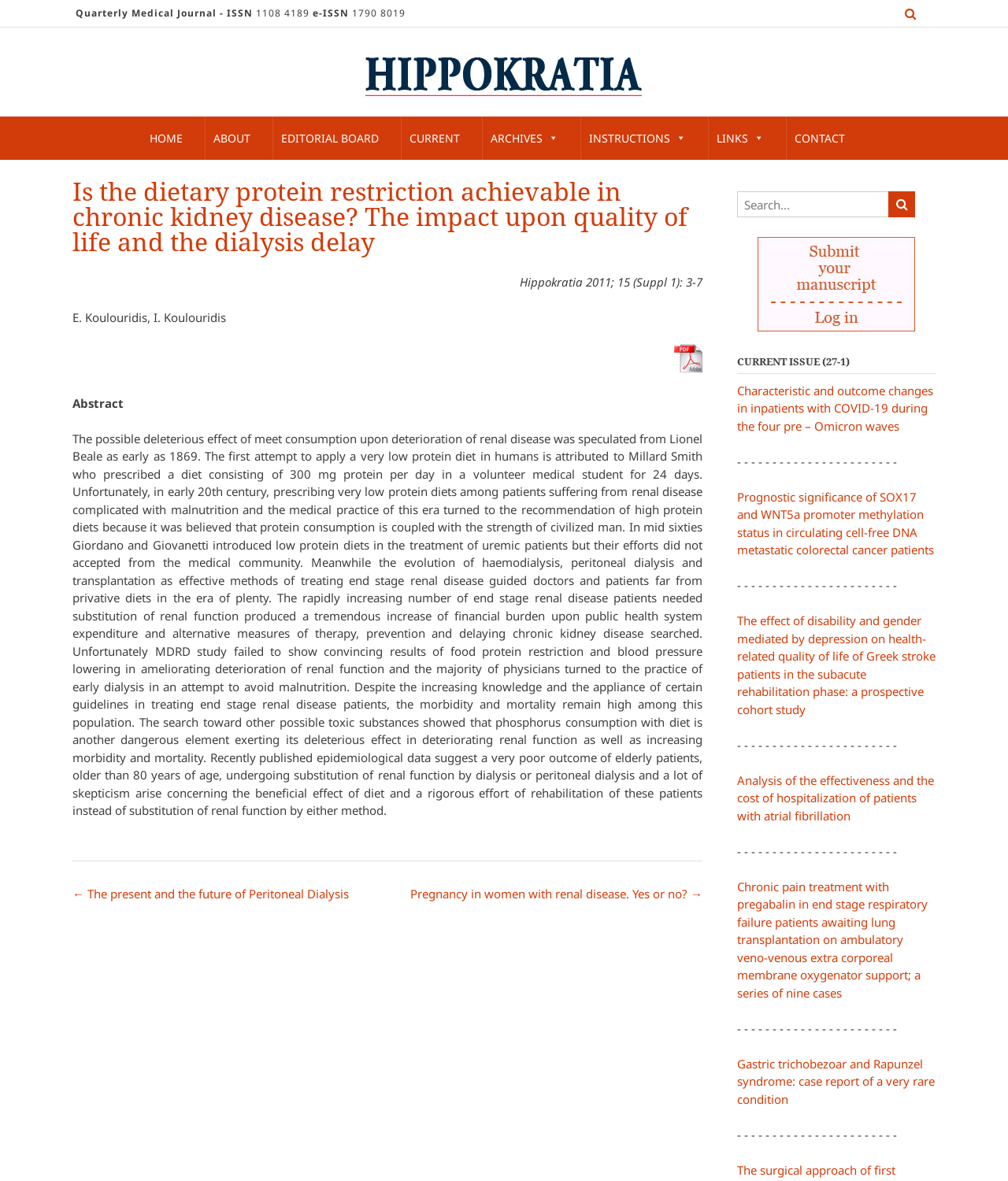Extract the bounding box for the UI element that matches this description: "Links".

[0.703, 0.099, 0.765, 0.135]